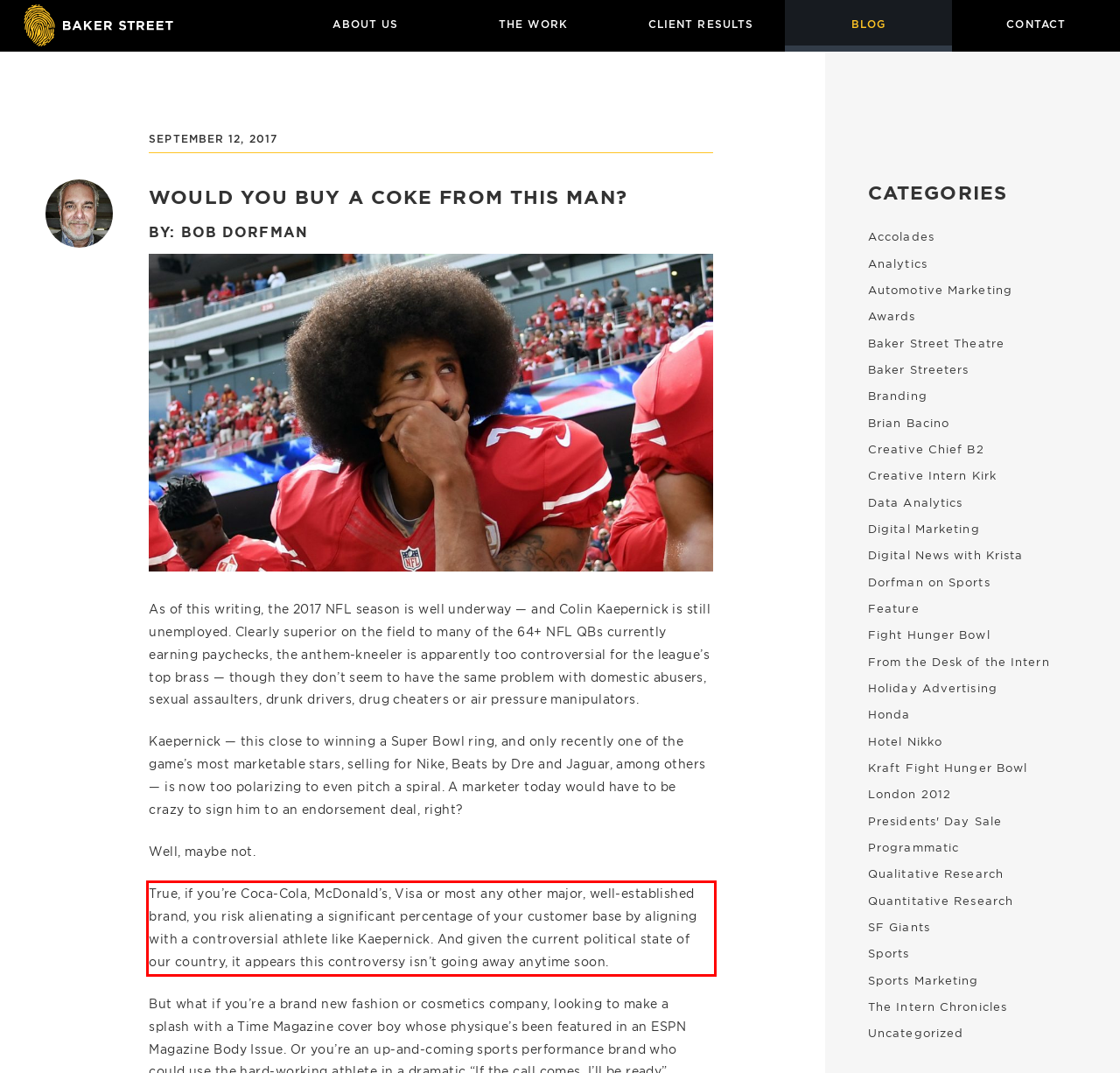Using the provided screenshot, read and generate the text content within the red-bordered area.

True, if you’re Coca-Cola, McDonald’s, Visa or most any other major, well-established brand, you risk alienating a significant percentage of your customer base by aligning with a controversial athlete like Kaepernick. And given the current political state of our country, it appears this controversy isn’t going away anytime soon.